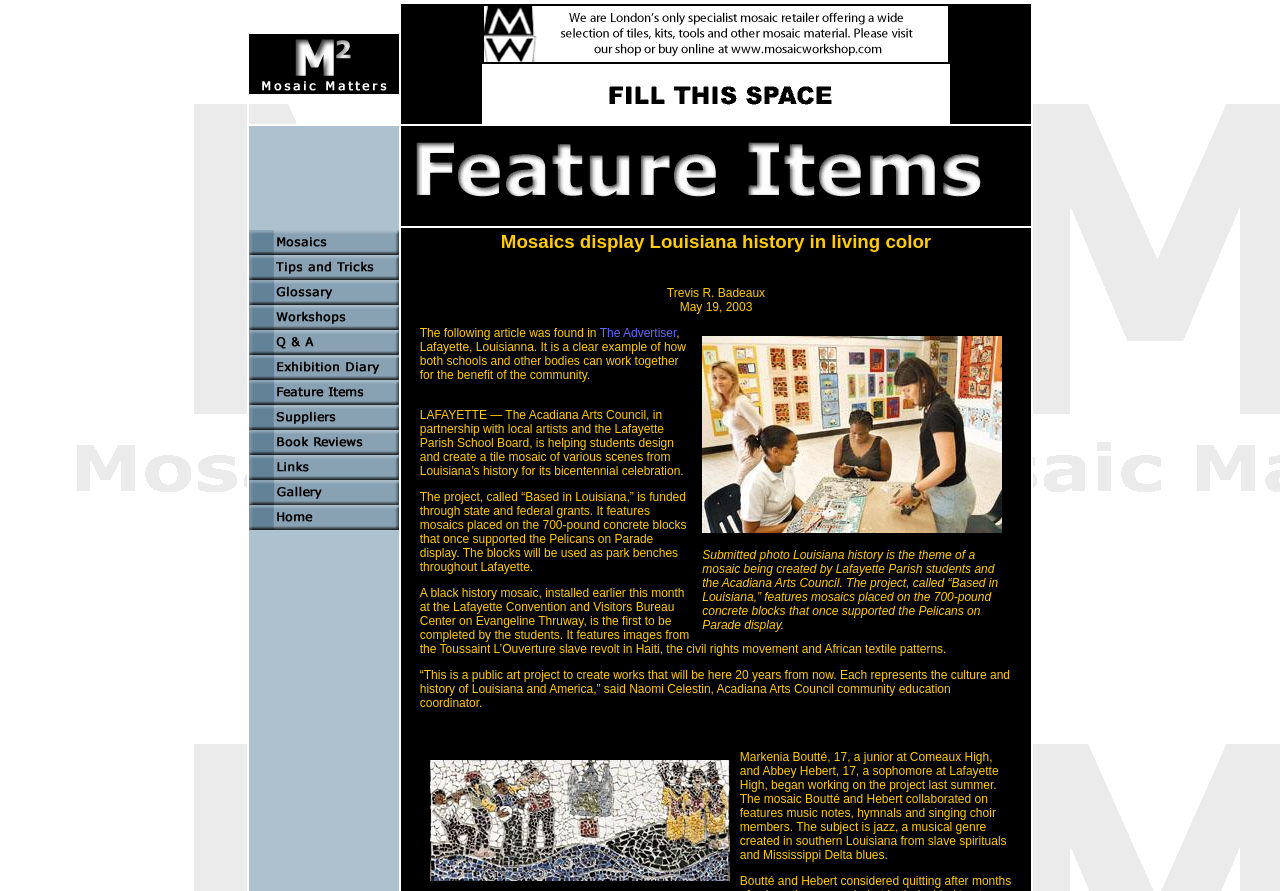Determine the bounding box coordinates of the clickable element to complete this instruction: "click the image of mosaic artwork". Provide the coordinates in the format of four float numbers between 0 and 1, [left, top, right, bottom].

[0.195, 0.038, 0.312, 0.105]